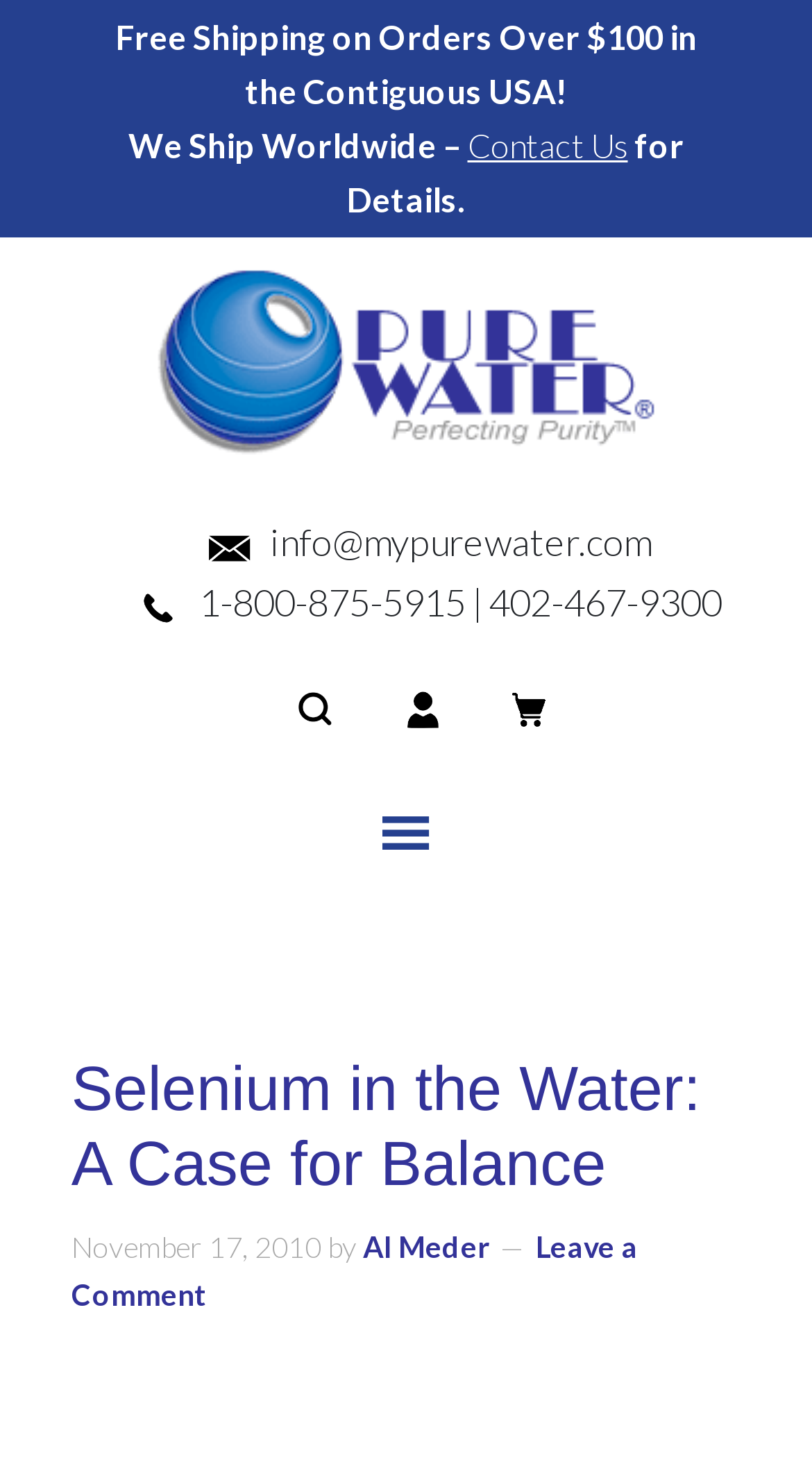Is there a search function on the webpage?
Carefully analyze the image and provide a thorough answer to the question.

I found a search box on the webpage, which suggests that there is a search function available. The search box is located near the top of the webpage and has a placeholder text 'Search this website'.